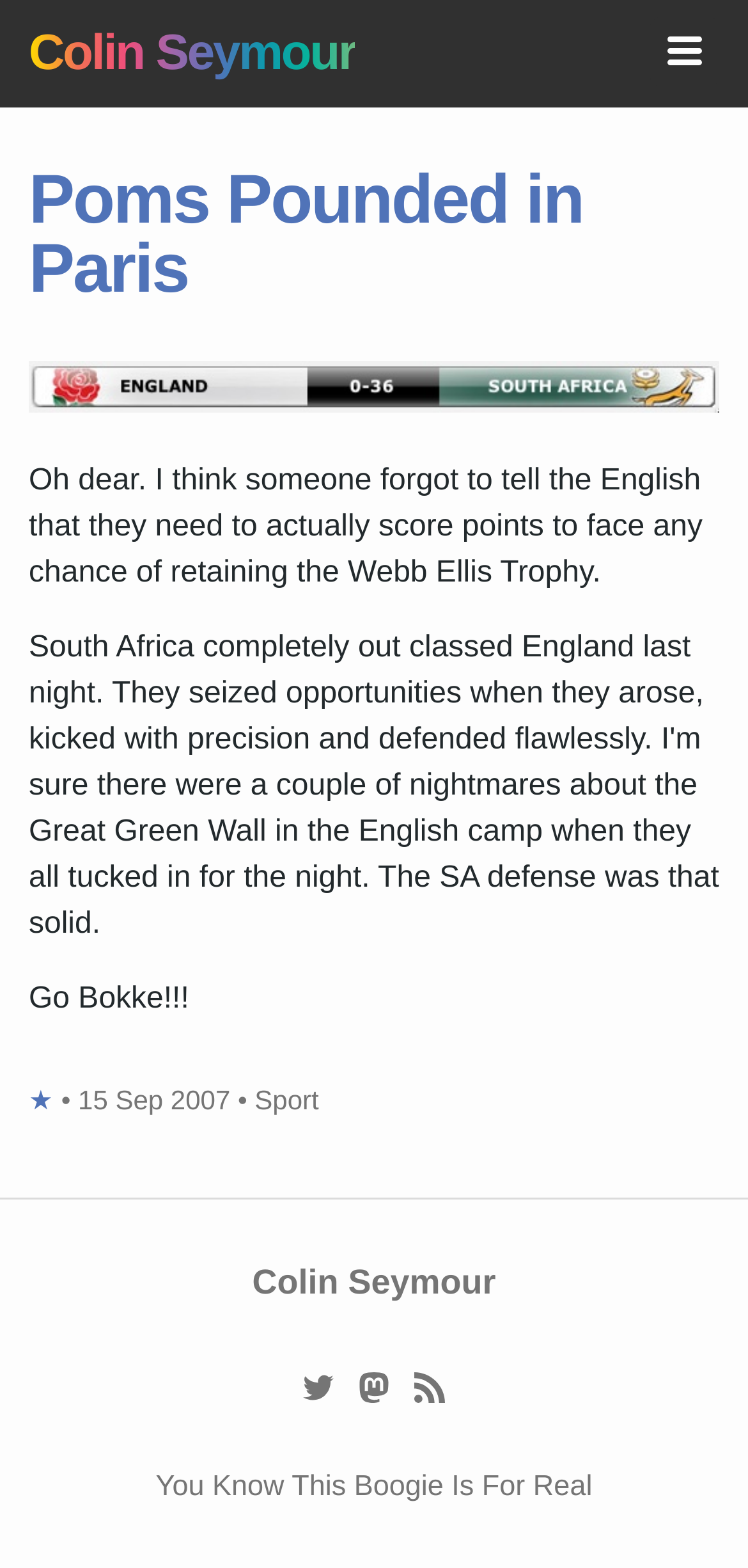Bounding box coordinates are given in the format (top-left x, top-left y, bottom-right x, bottom-right y). All values should be floating point numbers between 0 and 1. Provide the bounding box coordinate for the UI element described as: lildude

[0.393, 0.874, 0.457, 0.895]